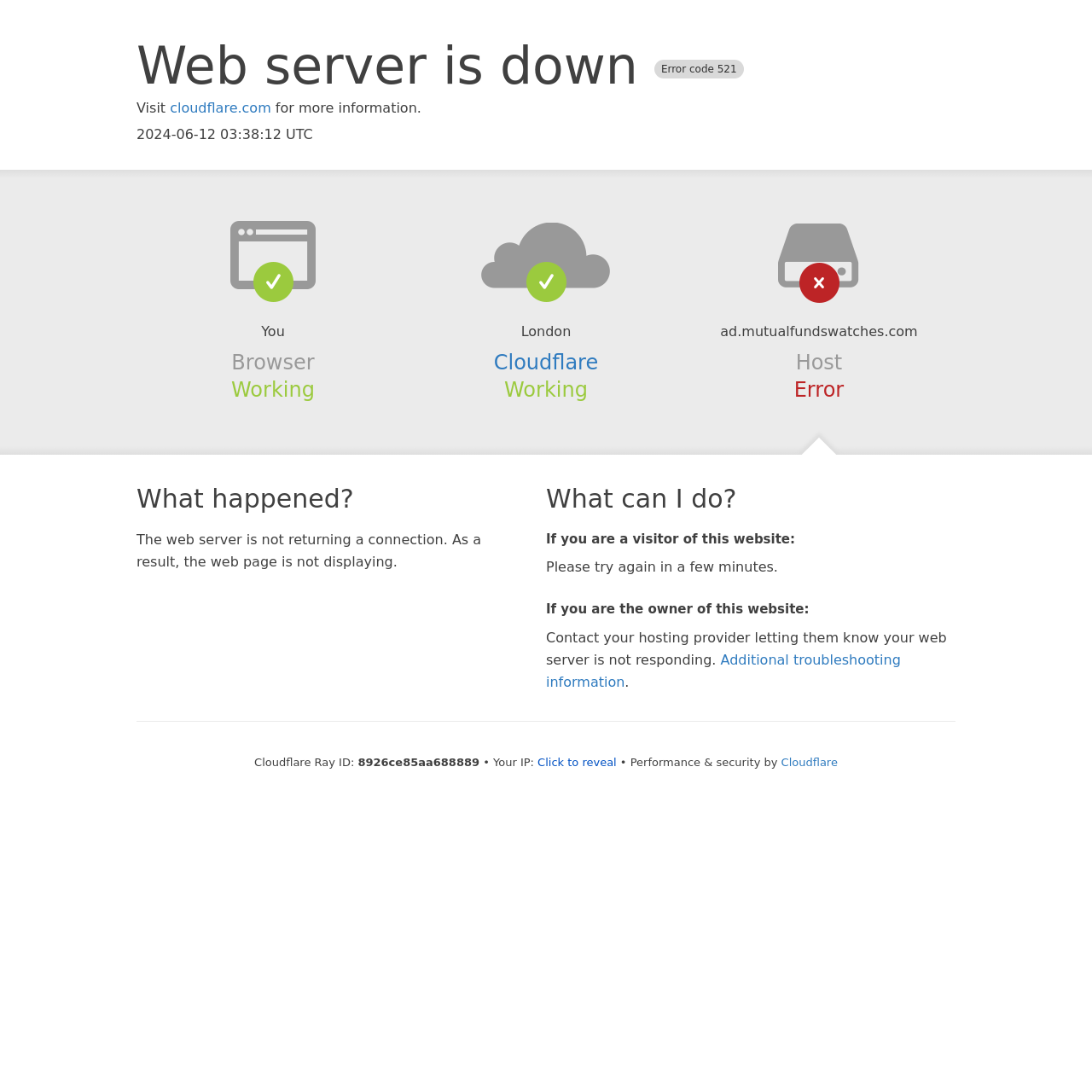What should the owner of the website do? Examine the screenshot and reply using just one word or a brief phrase.

Contact hosting provider